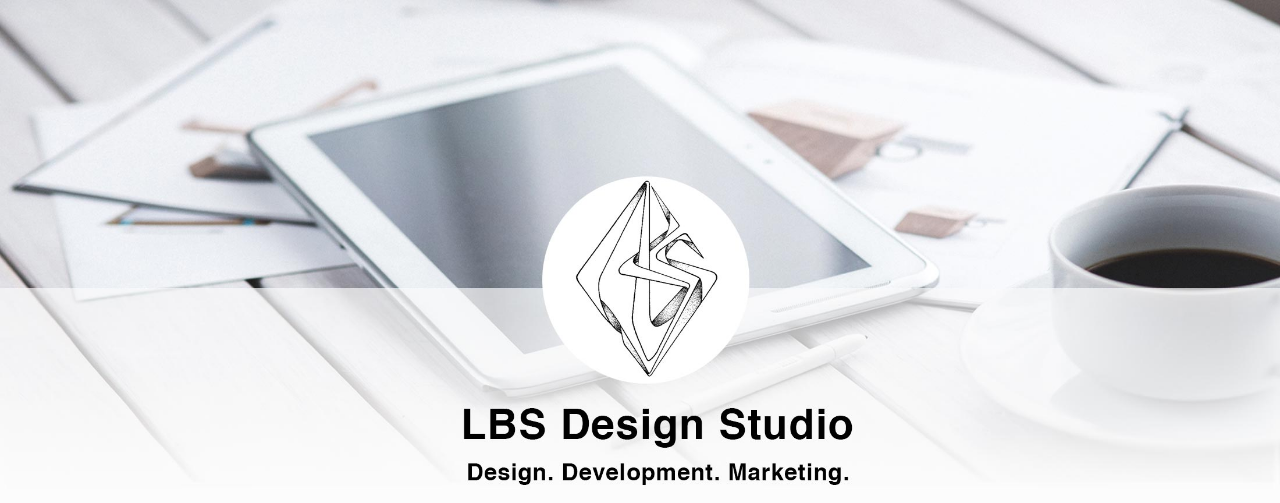Please look at the image and answer the question with a detailed explanation: What is the object resting on the white desk?

The caption describes the image, stating that a sleek tablet is resting on a white desk, surrounded by assorted design sketches and notes, conveying a blend of modernity and creativity.